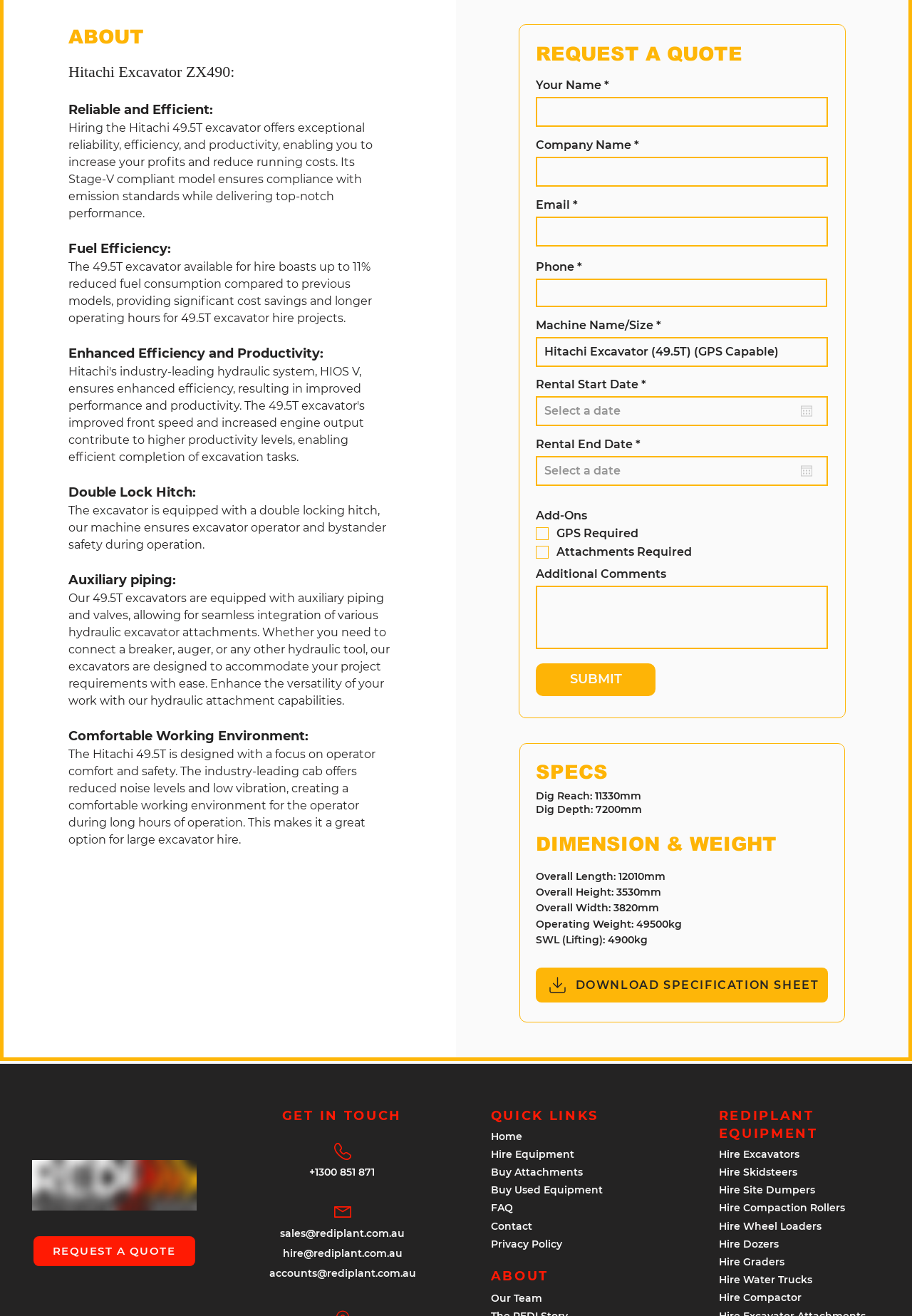What is the purpose of the double locking hitch?
Using the picture, provide a one-word or short phrase answer.

Operator and bystander safety